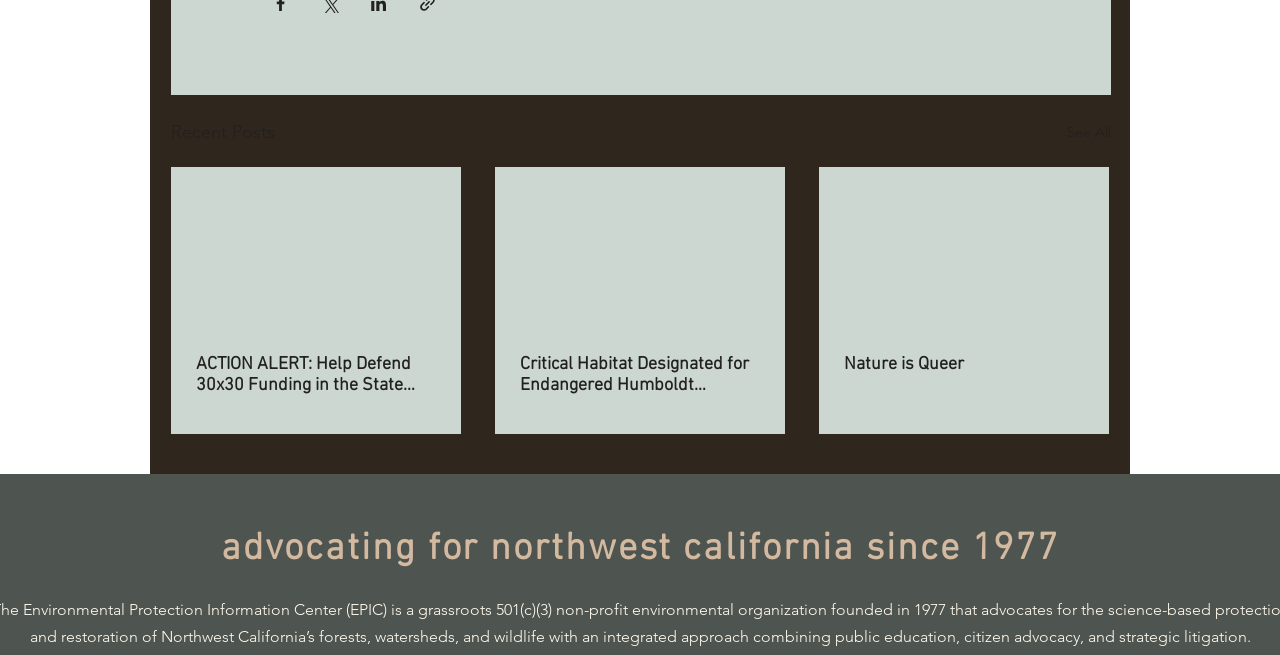What is the organization's founding year?
Please look at the screenshot and answer using one word or phrase.

1977